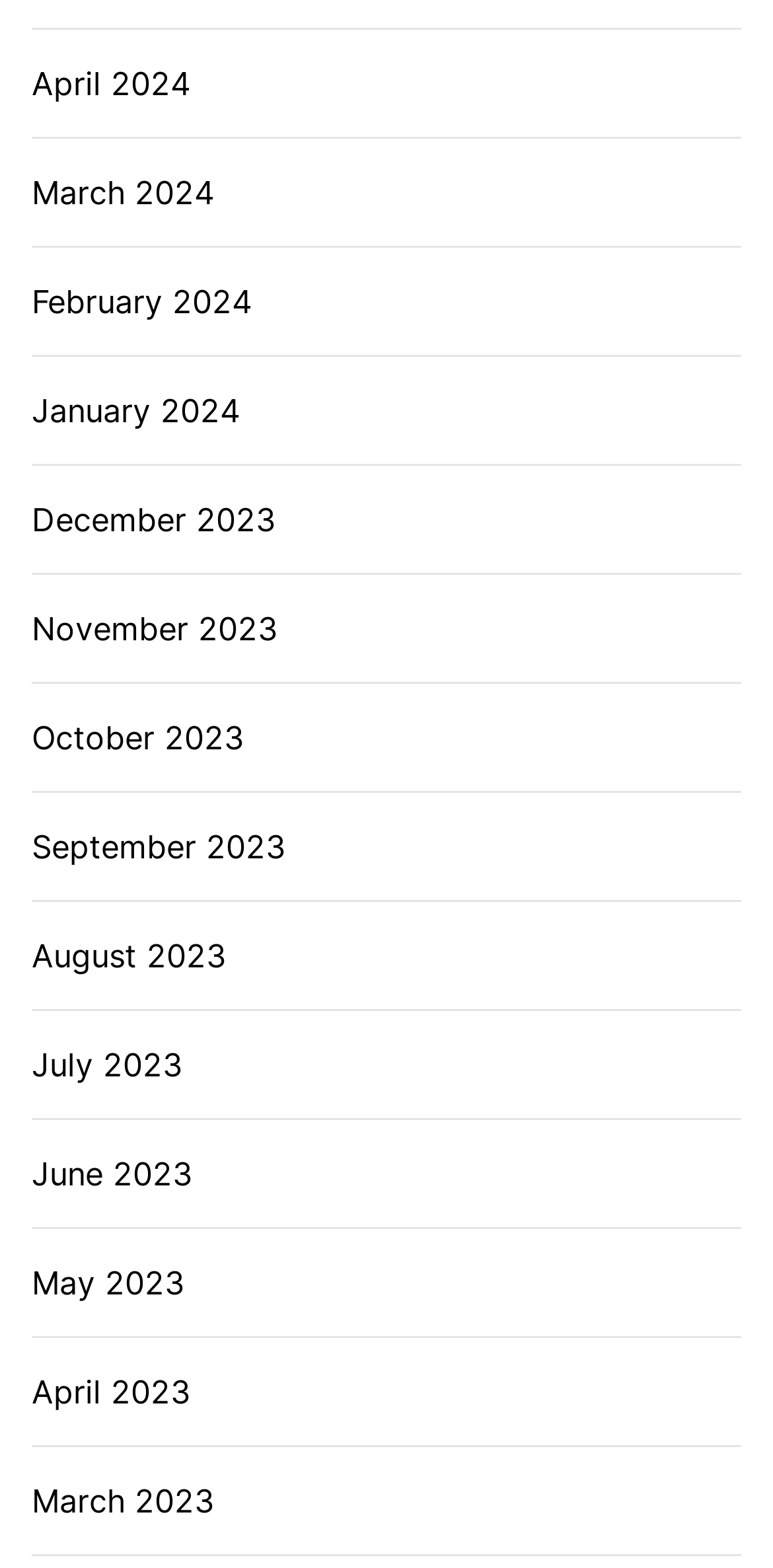Provide the bounding box coordinates of the UI element this sentence describes: "July 2023".

[0.041, 0.664, 0.236, 0.694]